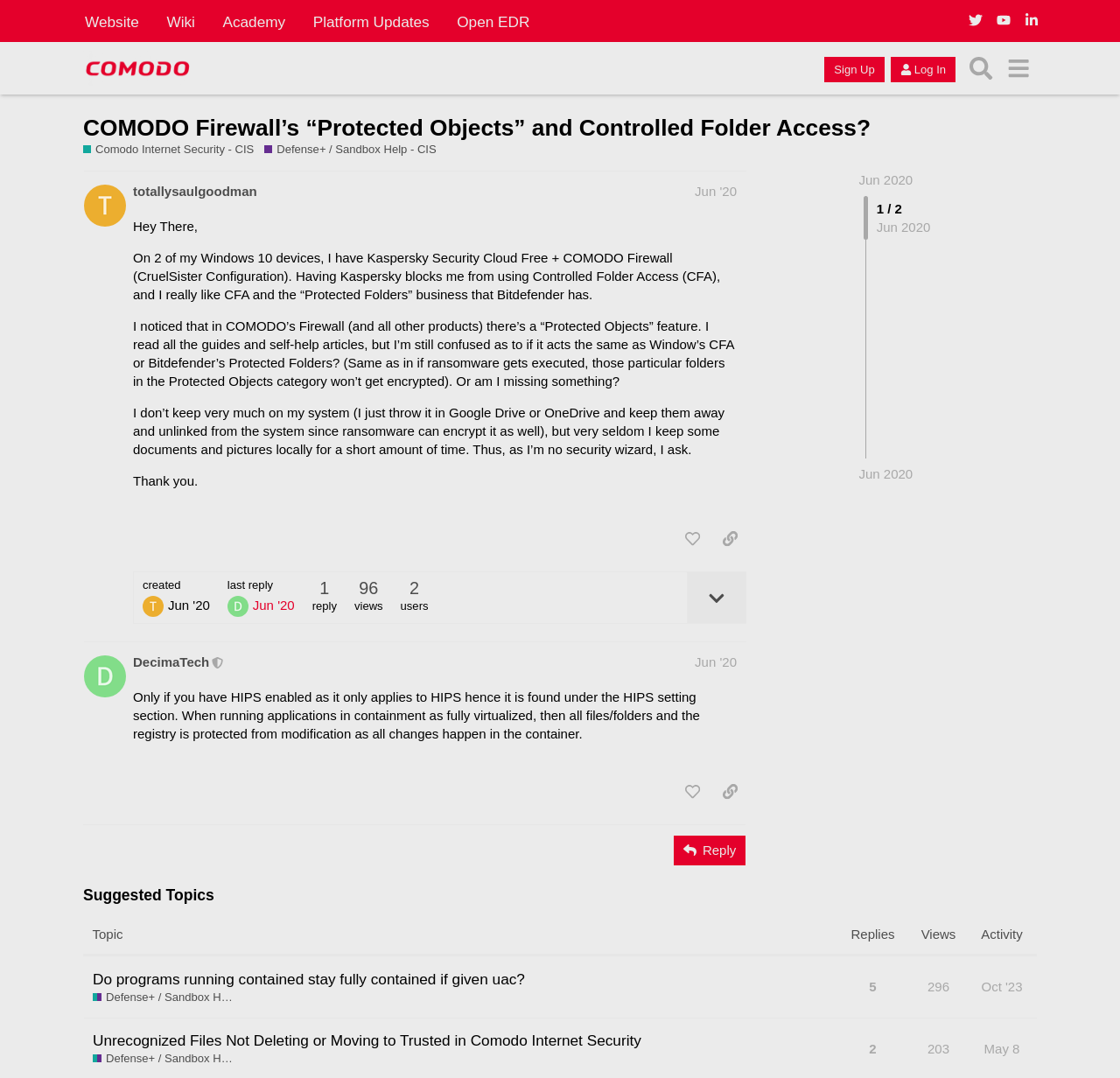What is the username of the person who started the topic?
Look at the image and provide a detailed response to the question.

The username can be found in the post details, where it says 'post #1 by @totallysaulgoodman'.